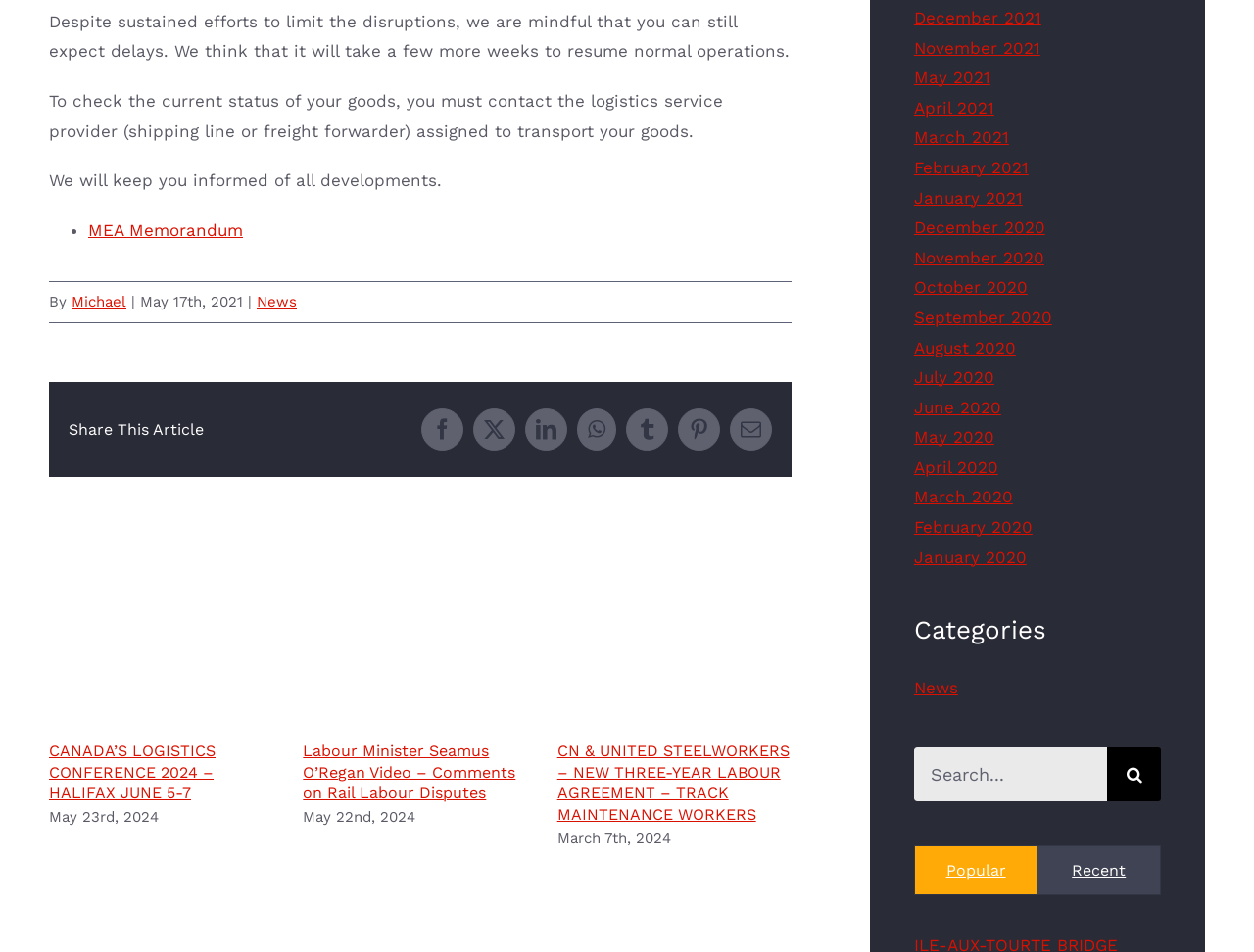Identify the bounding box coordinates of the region I need to click to complete this instruction: "View related posts".

[0.039, 0.558, 0.145, 0.589]